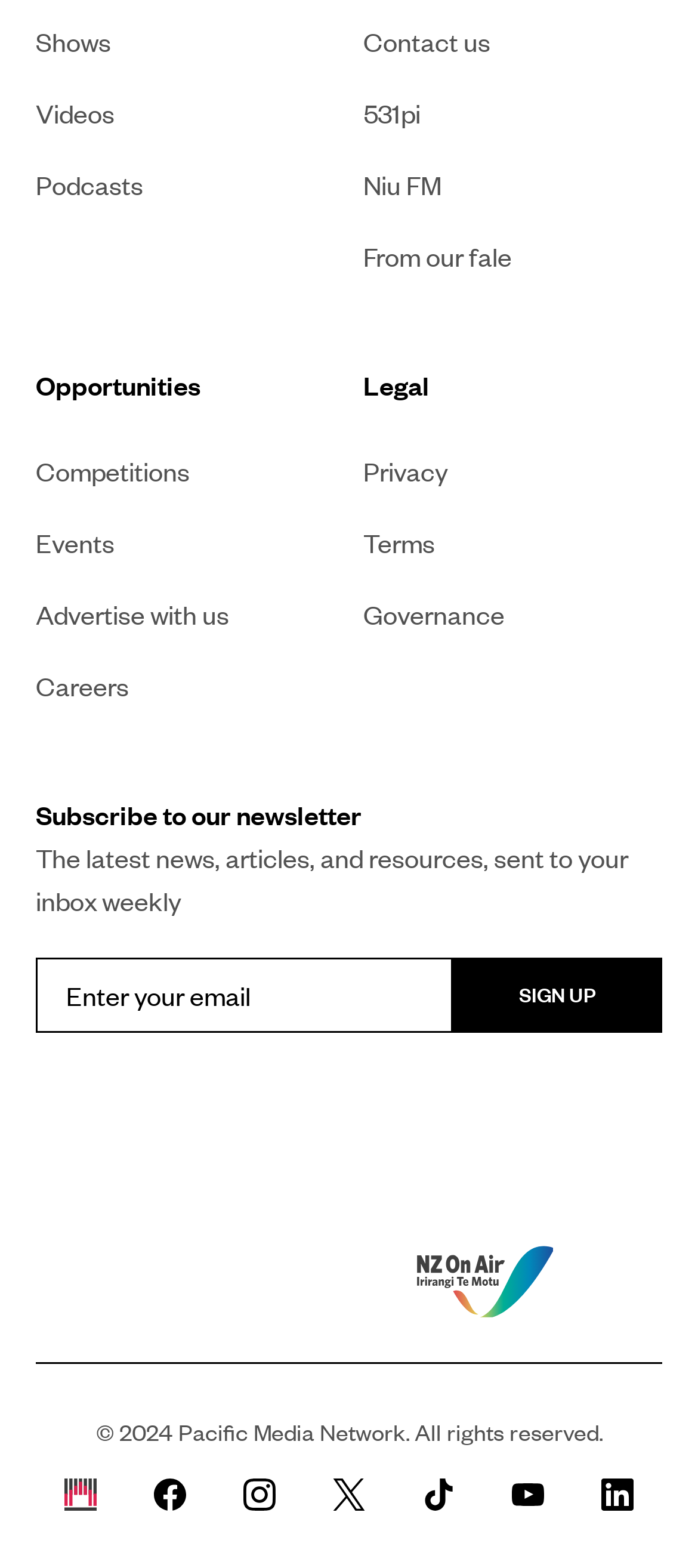How many sections are there in the top navigation?
Using the information from the image, answer the question thoroughly.

I observed the top navigation section, which is divided into two parts. The left part contains links like 'Shows' and 'Videos', while the right part contains links like 'Contact us' and '531pi'. There are 2 sections in the top navigation.